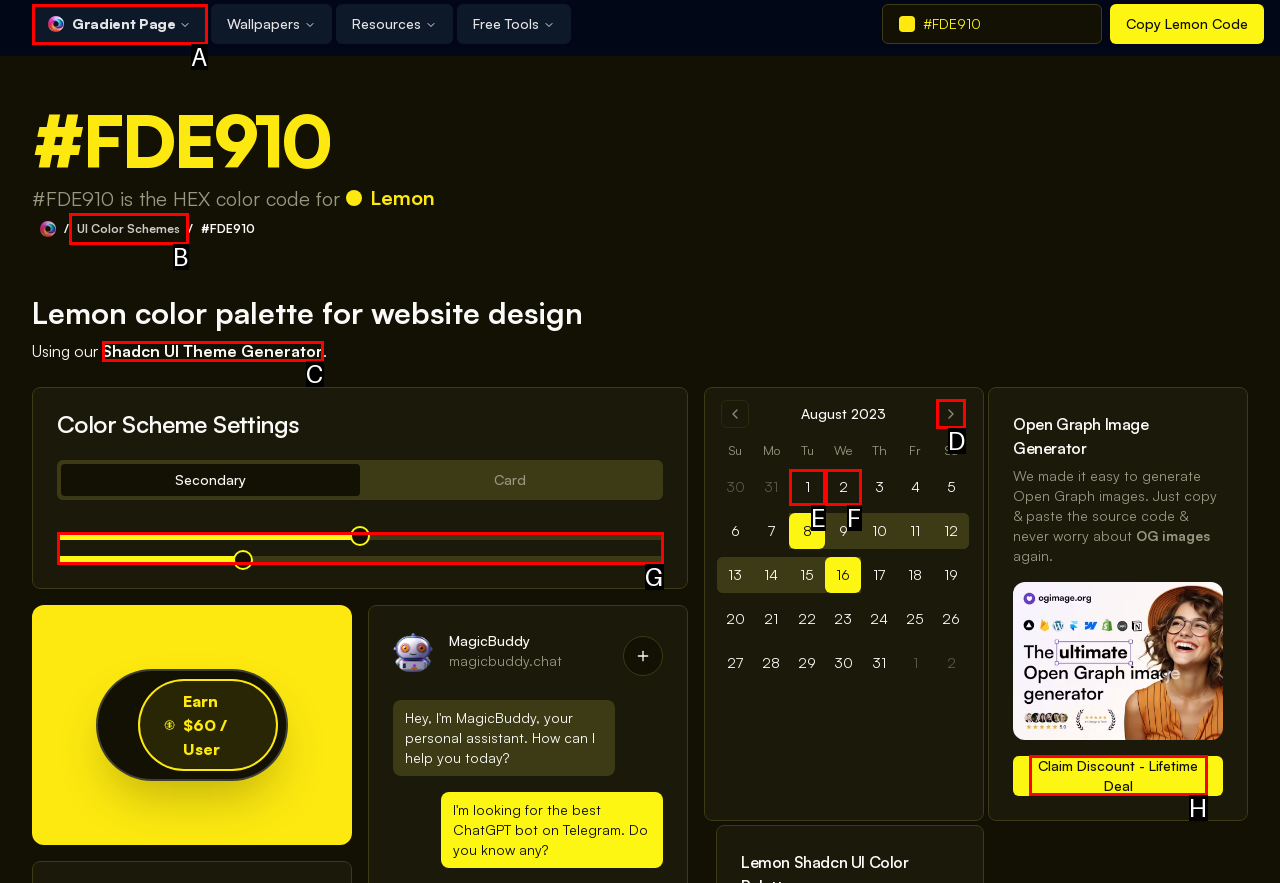Indicate the letter of the UI element that should be clicked to accomplish the task: Click the Go to next month button. Answer with the letter only.

D